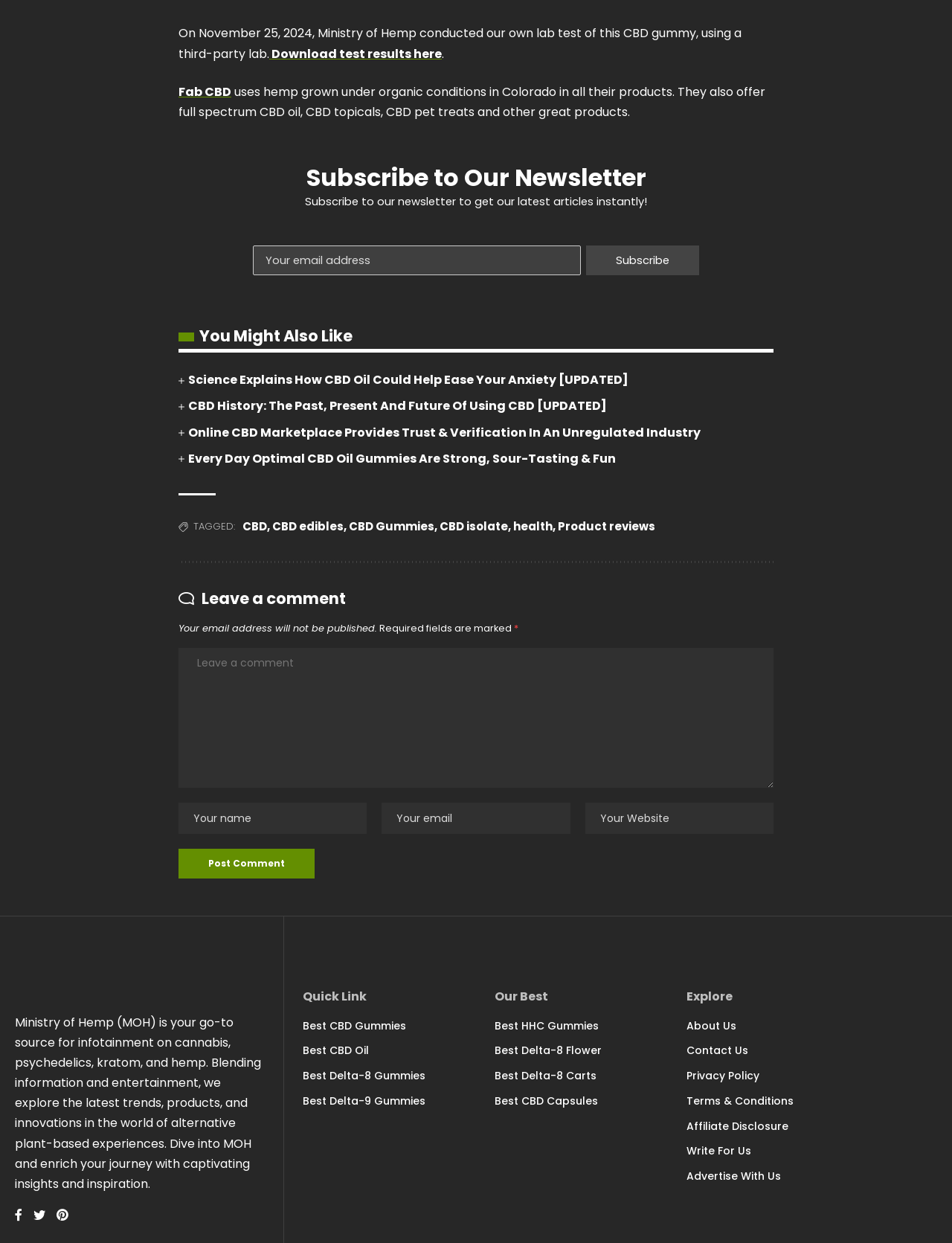Could you provide the bounding box coordinates for the portion of the screen to click to complete this instruction: "Subscribe to the newsletter"?

[0.616, 0.198, 0.734, 0.222]